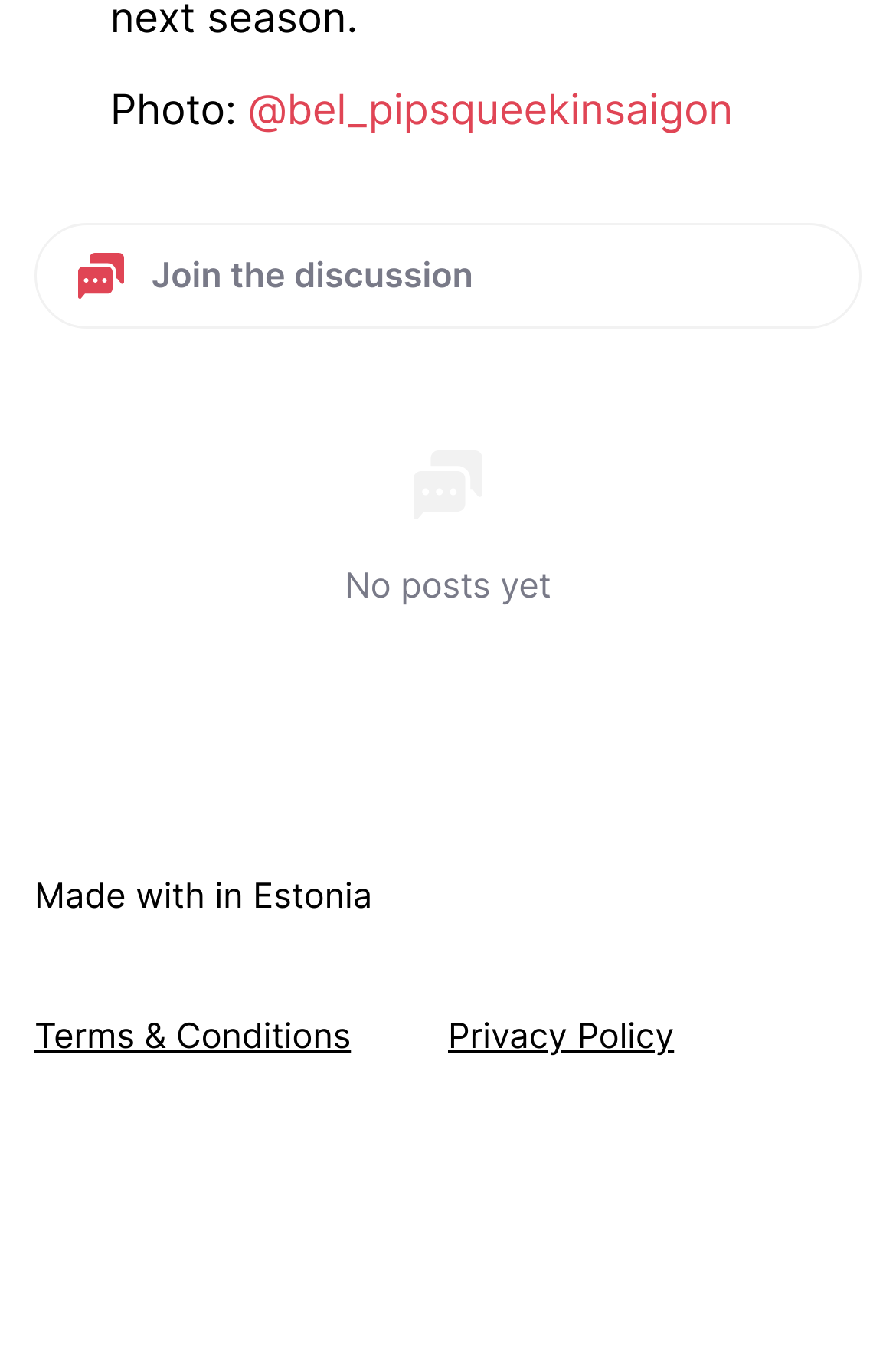How many images are on the page?
Give a one-word or short-phrase answer derived from the screenshot.

2